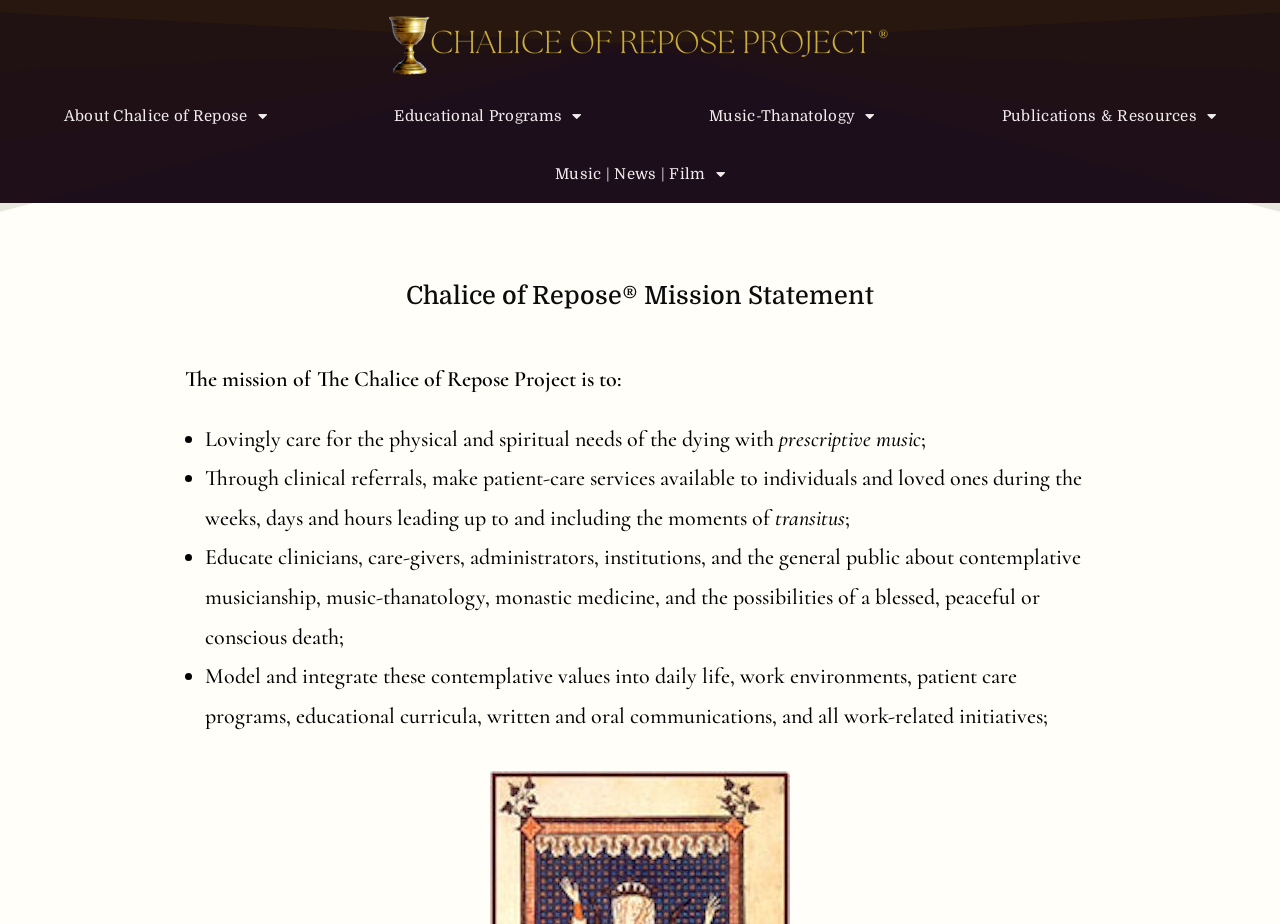Locate the bounding box coordinates for the element described below: "About Chalice of Repose". The coordinates must be four float values between 0 and 1, formatted as [left, top, right, bottom].

[0.0, 0.094, 0.258, 0.157]